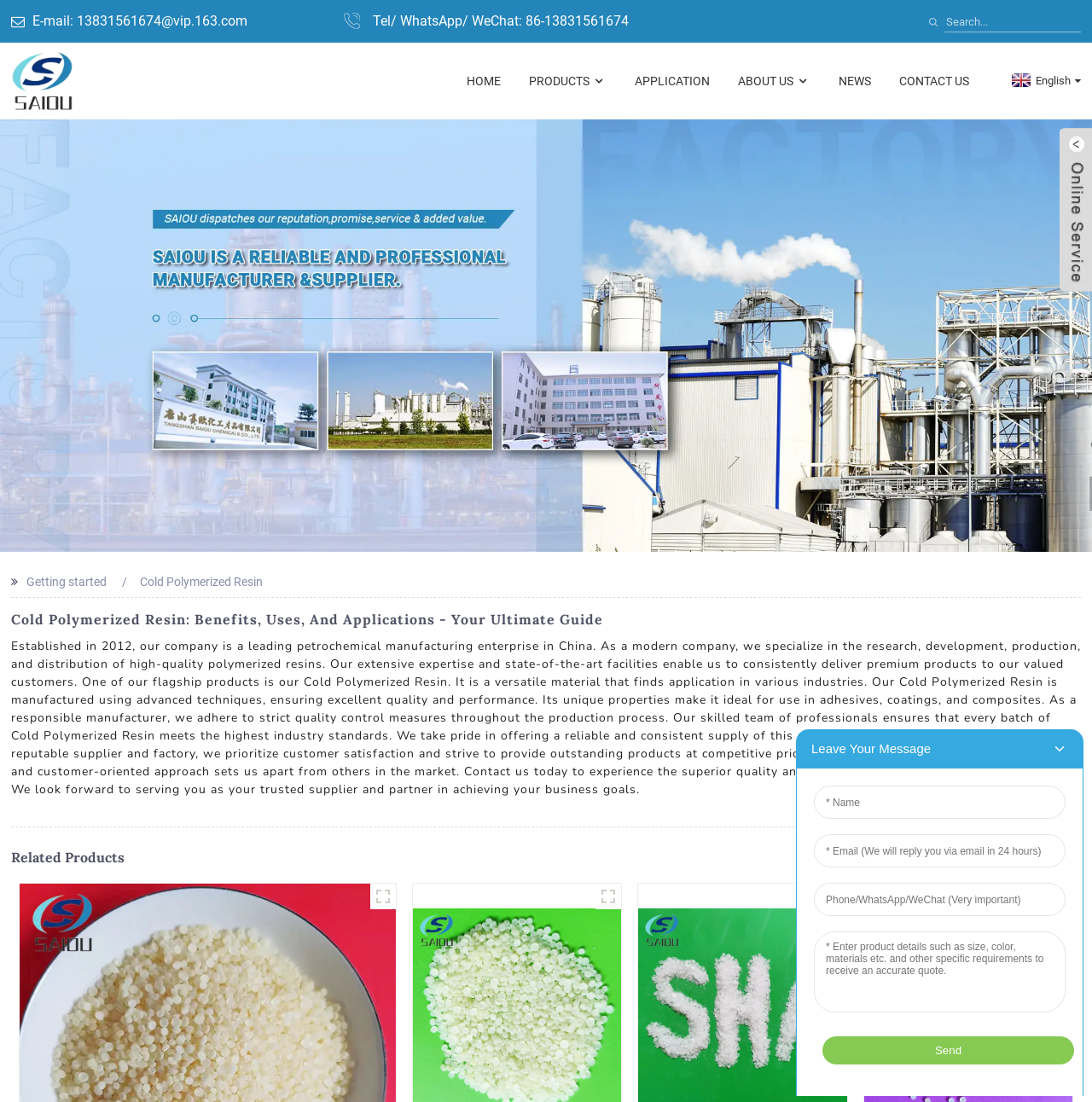Find the primary header on the webpage and provide its text.

Cold Polymerized Resin: Benefits, Uses, And Applications - Your Ultimate Guide